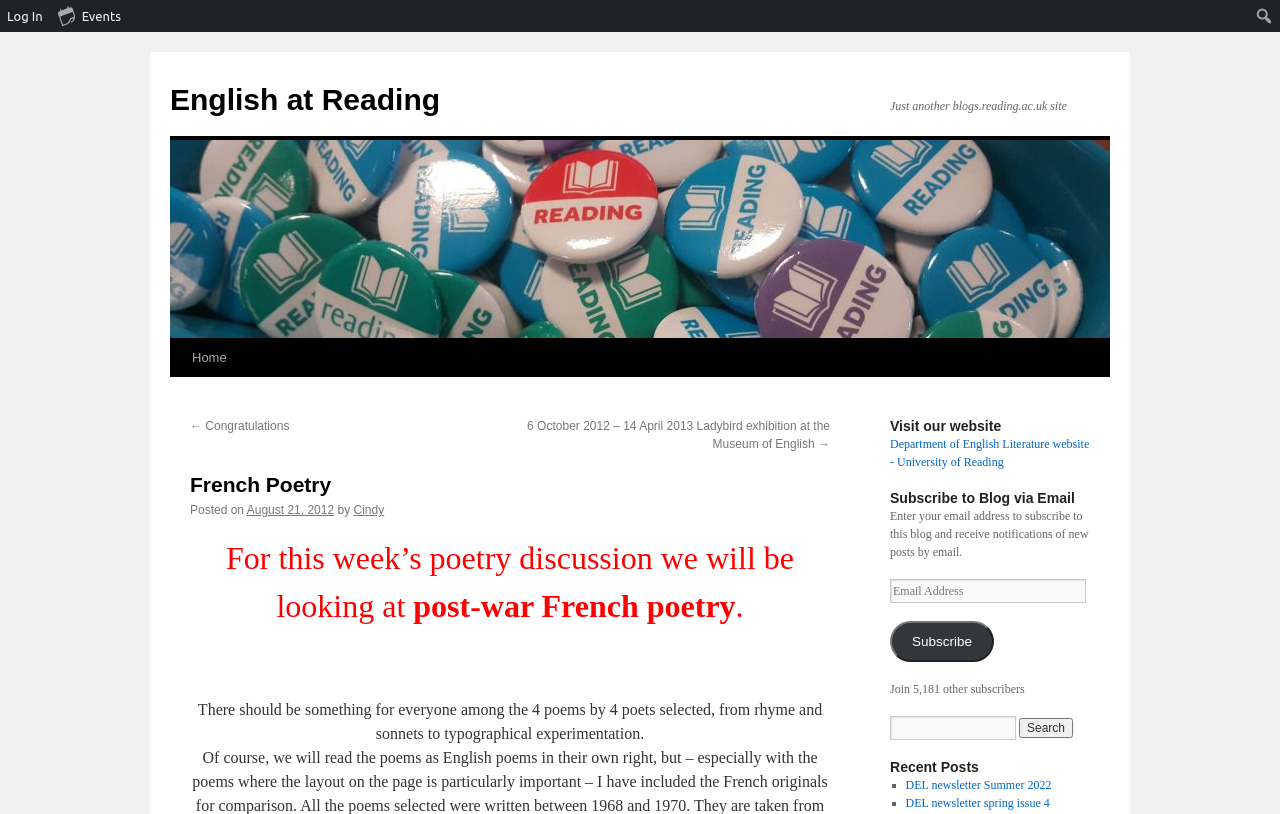Provide the bounding box coordinates for the UI element described in this sentence: "DEL newsletter Summer 2022". The coordinates should be four float values between 0 and 1, i.e., [left, top, right, bottom].

[0.707, 0.956, 0.821, 0.973]